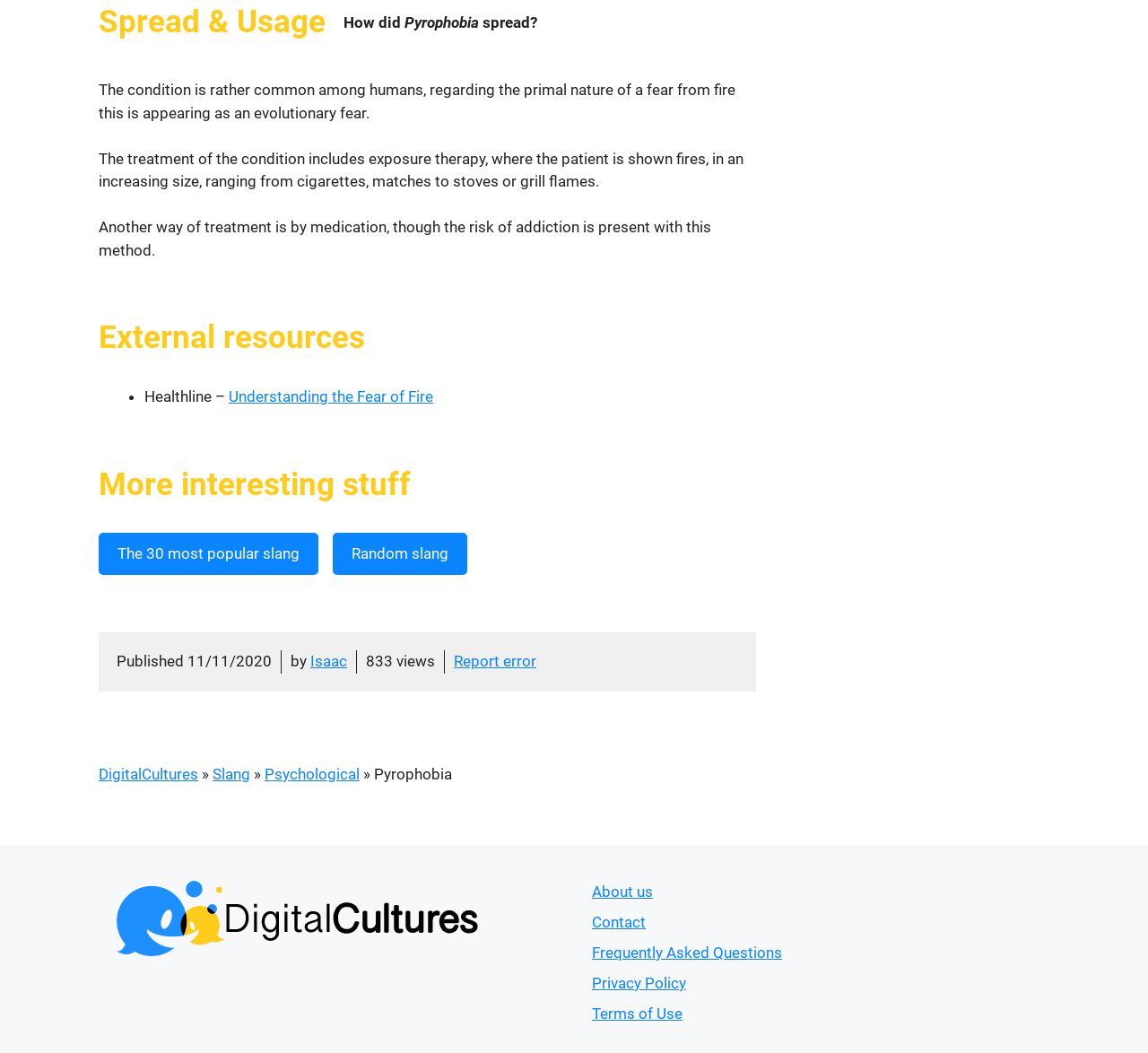Please study the image and answer the question comprehensively:
Who is the author of the article?

The author of the article is mentioned at the bottom of the webpage, where it says 'Published by Isaac on 11/11/2020'.